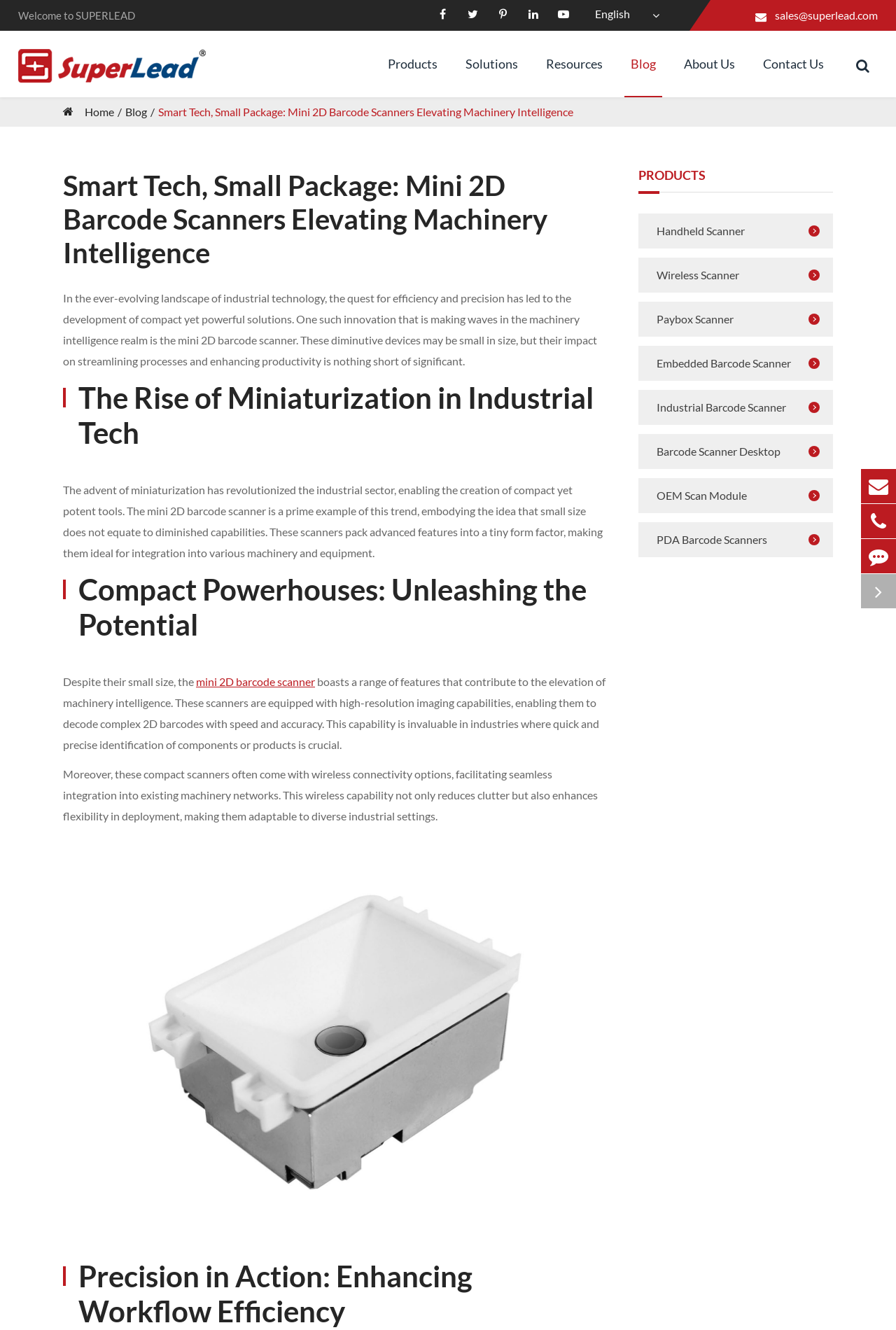Could you highlight the region that needs to be clicked to execute the instruction: "Click the 'English' language option"?

[0.658, 0.0, 0.716, 0.021]